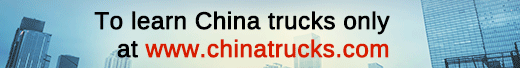What is the purpose of this advertisement?
Use the screenshot to answer the question with a single word or phrase.

Increase awareness and engagement